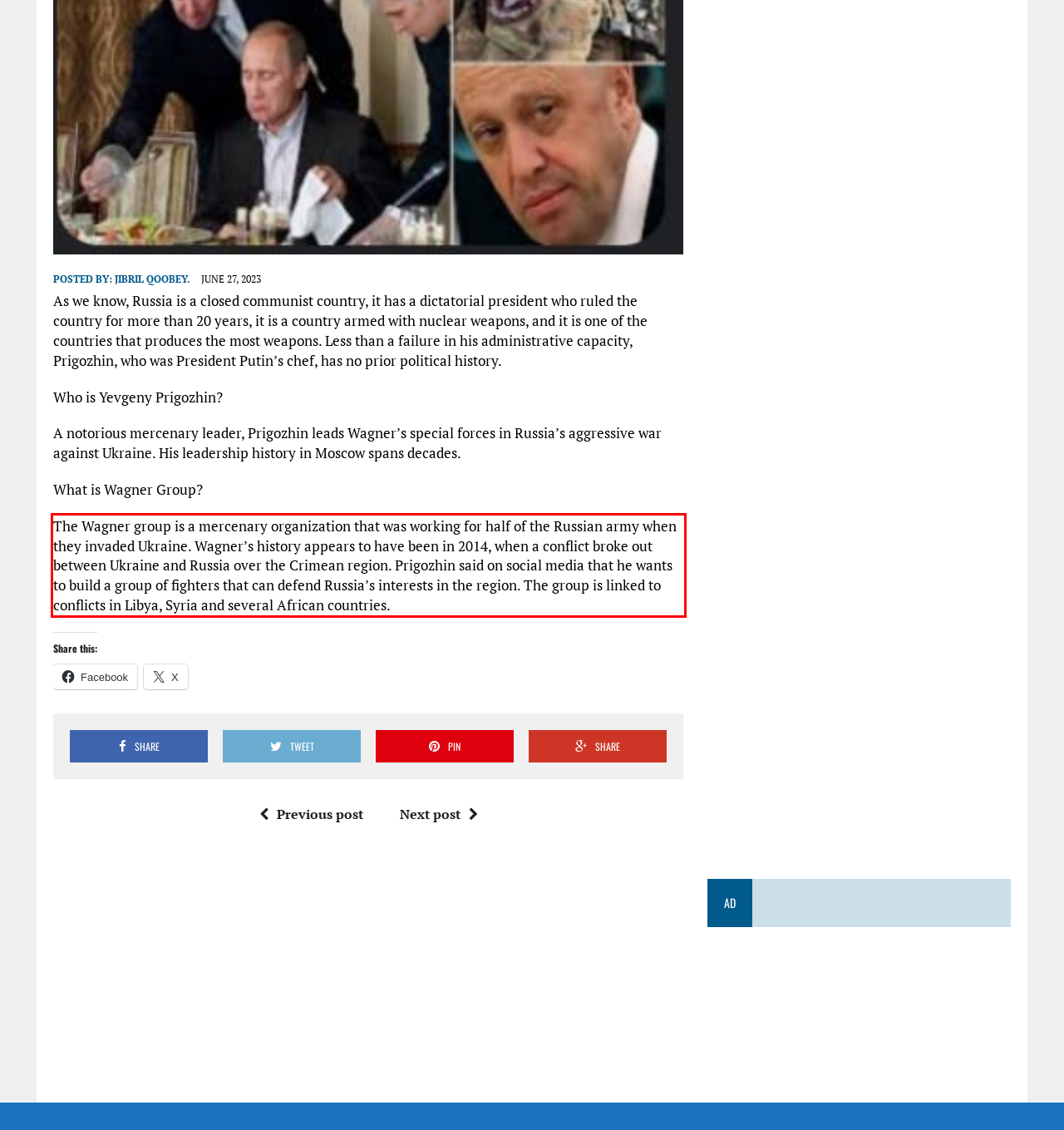You have a screenshot of a webpage where a UI element is enclosed in a red rectangle. Perform OCR to capture the text inside this red rectangle.

The Wagner group is a mercenary organization that was working for half of the Russian army when they invaded Ukraine. Wagner’s history appears to have been in 2014, when a conflict broke out between Ukraine and Russia over the Crimean region. Prigozhin said on social media that he wants to build a group of fighters that can defend Russia’s interests in the region. The group is linked to conflicts in Libya, Syria and several African countries.